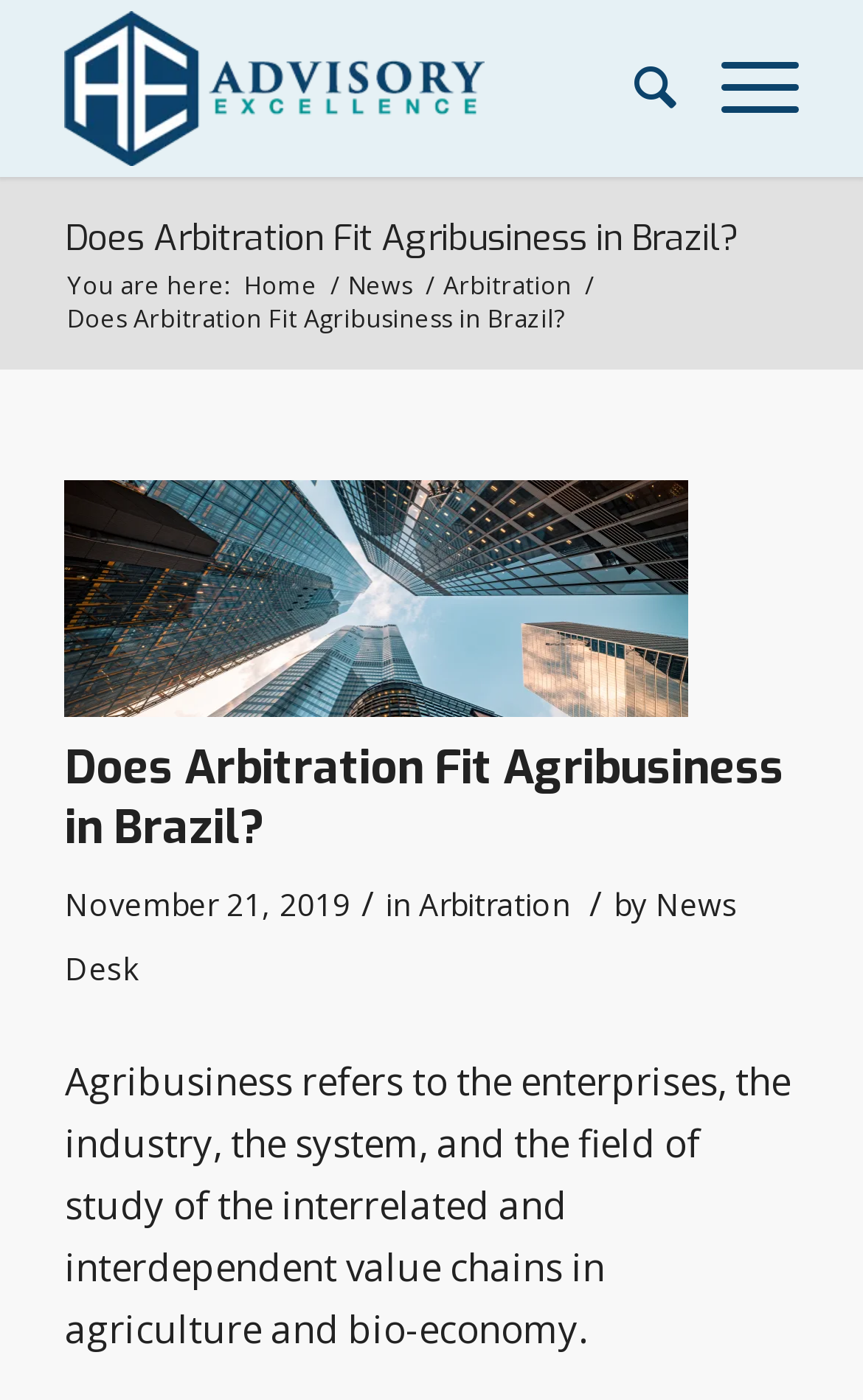Given the element description 800.634.9513, identify the bounding box coordinates for the UI element on the webpage screenshot. The format should be (top-left x, top-left y, bottom-right x, bottom-right y), with values between 0 and 1.

None